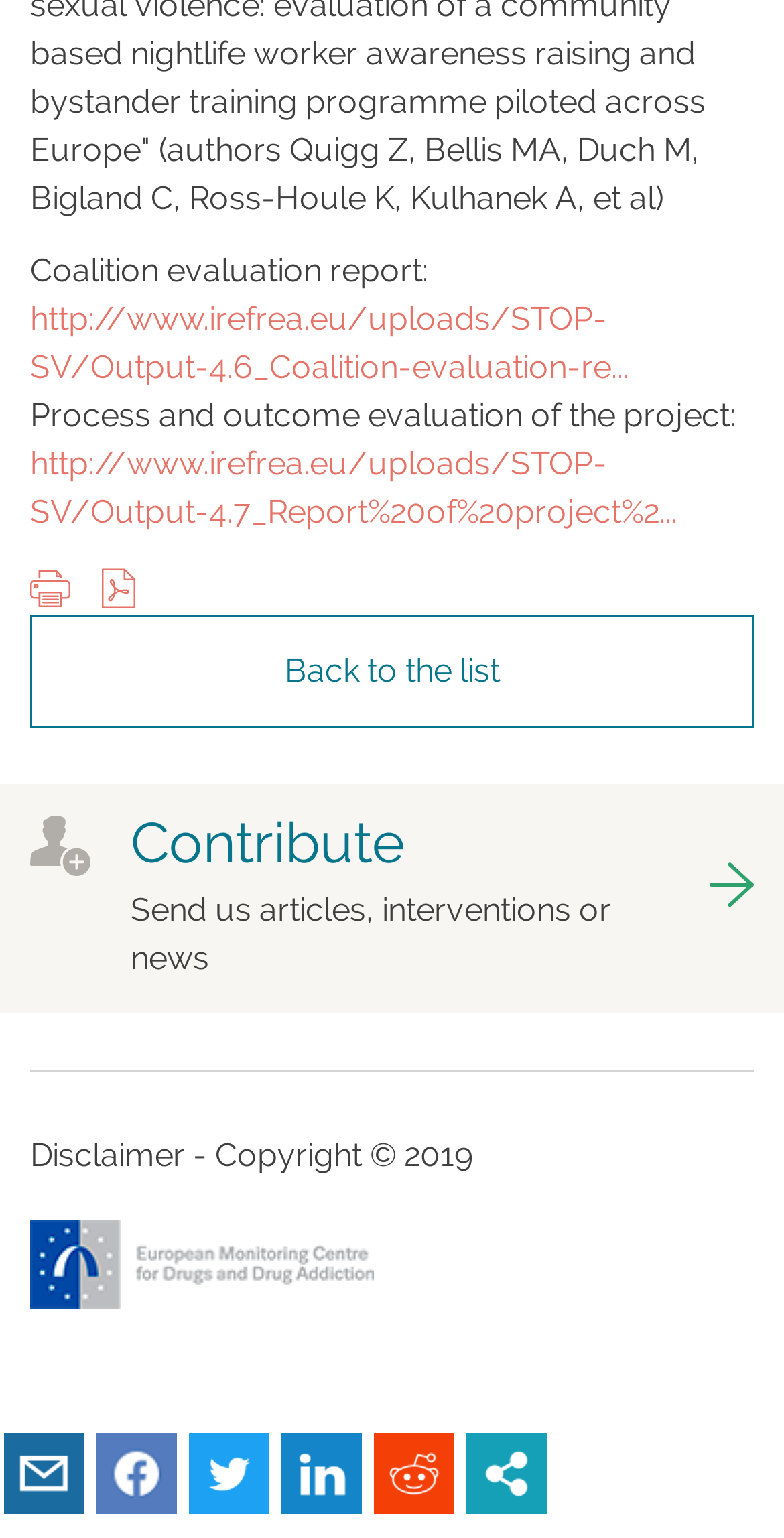Please provide a comprehensive response to the question below by analyzing the image: 
How many social media platforms can you share this webpage on?

At the bottom of the webpage, there are social media sharing links, including Share via E-mail, Share via Facebook, Share via Twitter, Share via LinkedIn, Share via Reddit, and More share options, which implies that you can share this webpage on at least 6 social media platforms.